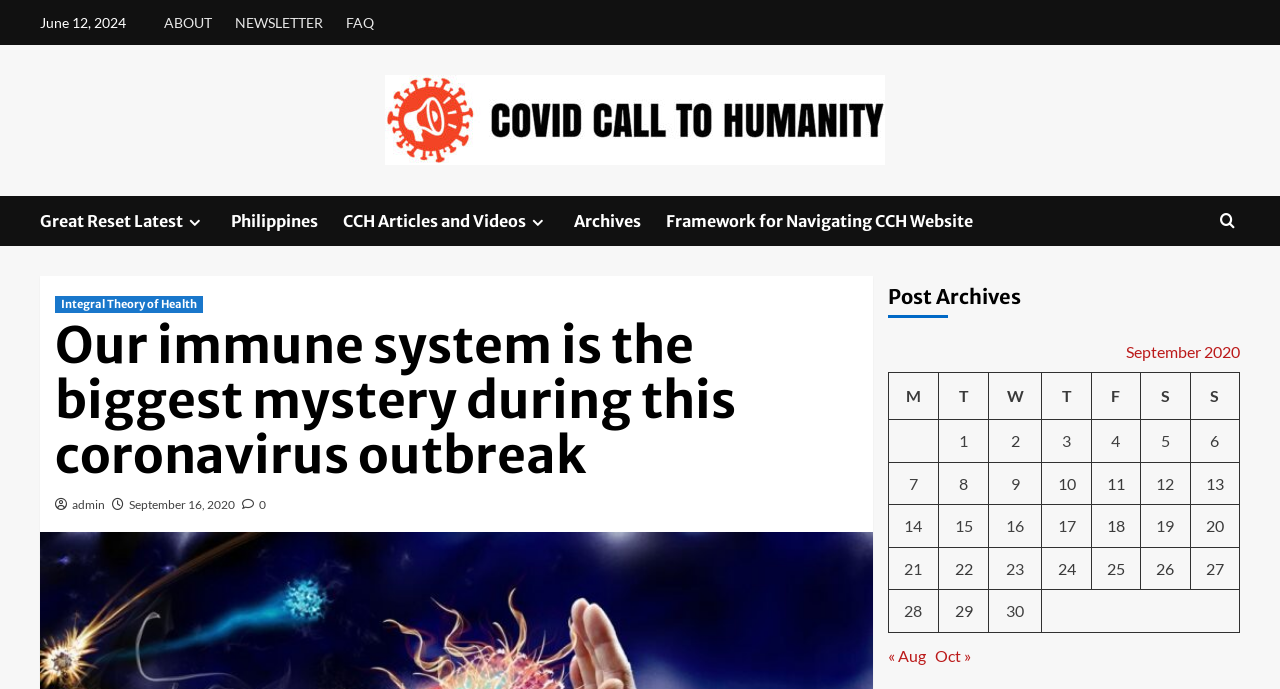Locate the bounding box coordinates of the element I should click to achieve the following instruction: "Check Integral Theory of Health".

[0.043, 0.43, 0.159, 0.454]